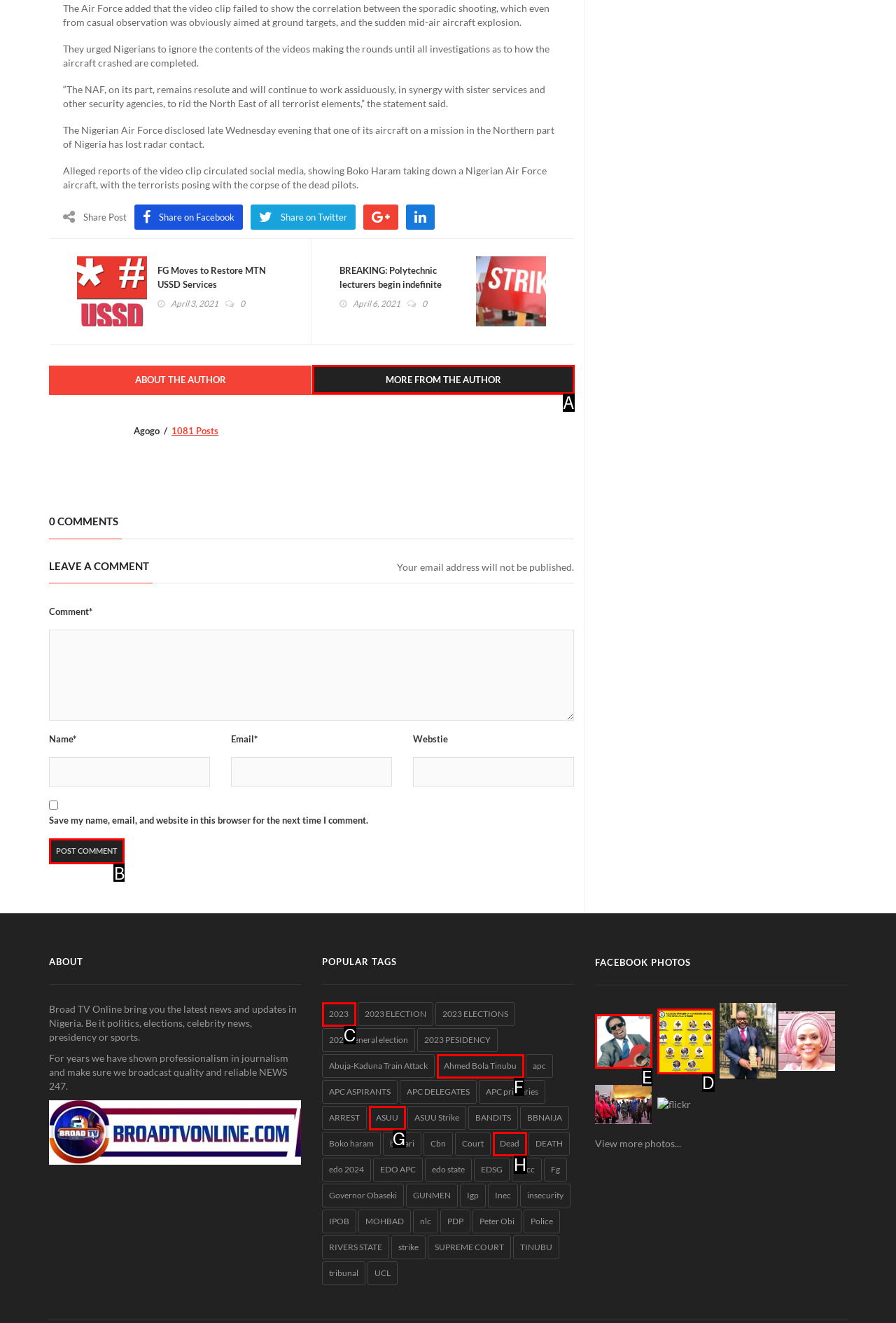Identify the correct letter of the UI element to click for this task: Post Comment
Respond with the letter from the listed options.

B